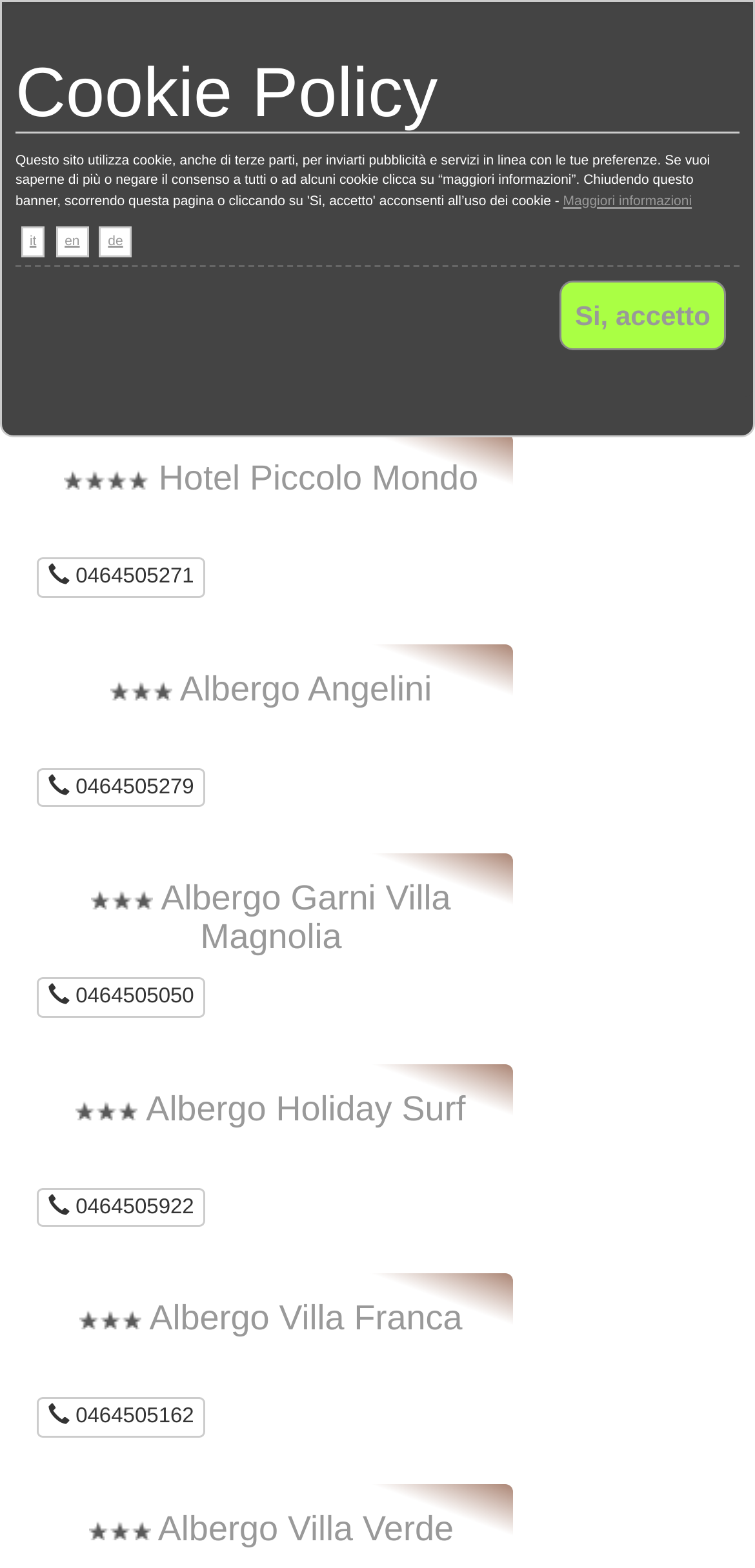Give a short answer to this question using one word or a phrase:
How many images are there on this page?

6